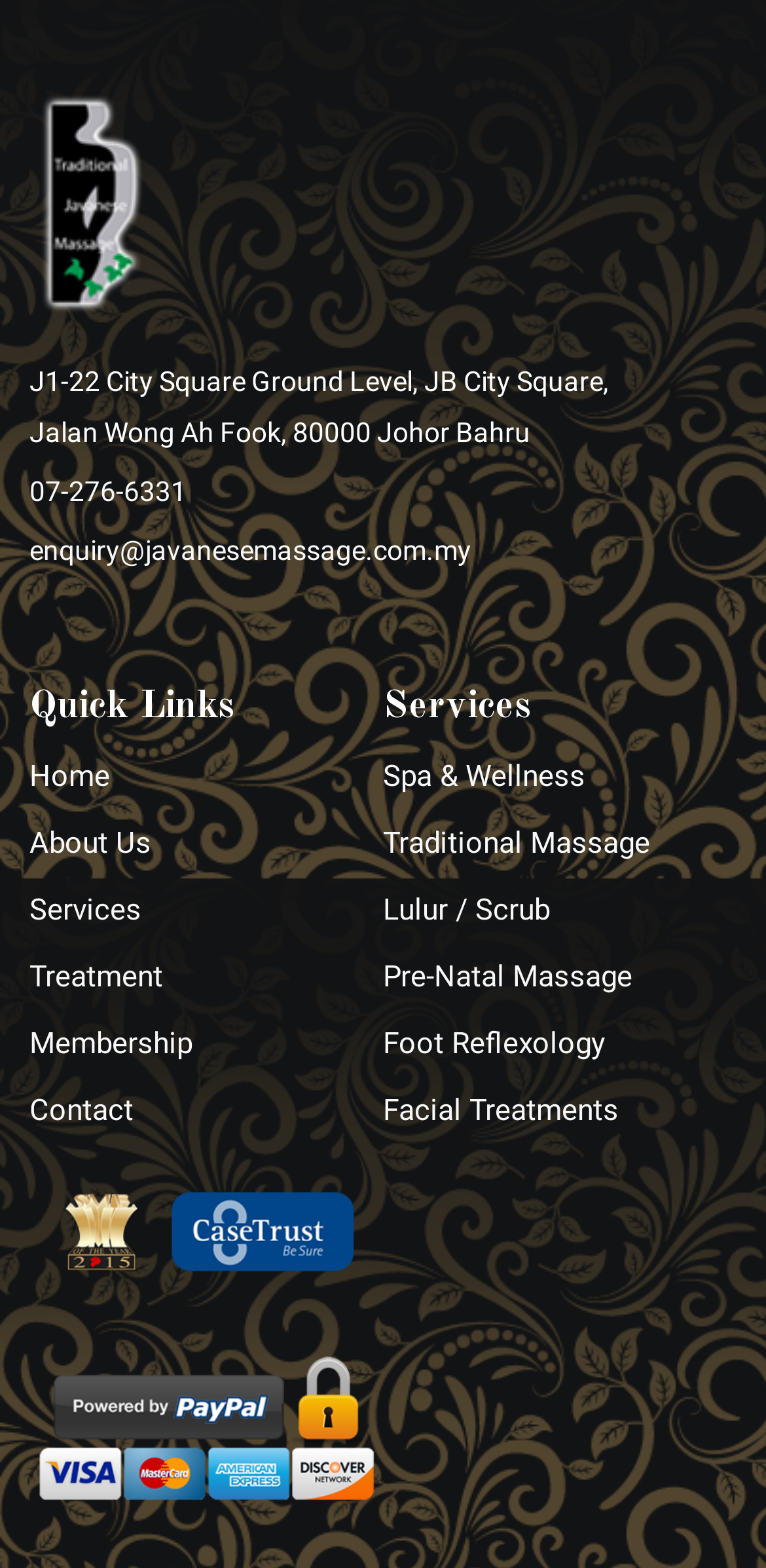What is the address of Javanesse Massage?
Using the image as a reference, answer the question in detail.

I found the address by looking at the StaticText element with the OCR text 'J1-22 City Square Ground Level, JB City Square, Jalan Wong Ah Fook, 80000 Johor Bahru' which is located at the top of the webpage.